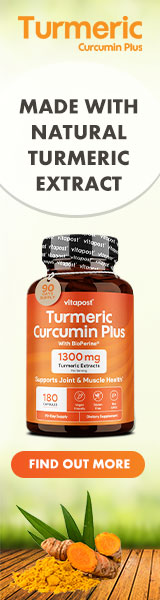What color tones are used in the background?
Using the information from the image, provide a comprehensive answer to the question.

The background of the promotional banner features a color scheme that reflects the natural ingredients and health benefits of the product. Upon closer inspection, it can be seen that the background uses a combination of yellow and earthy tones to create a visually appealing and natural-looking design.